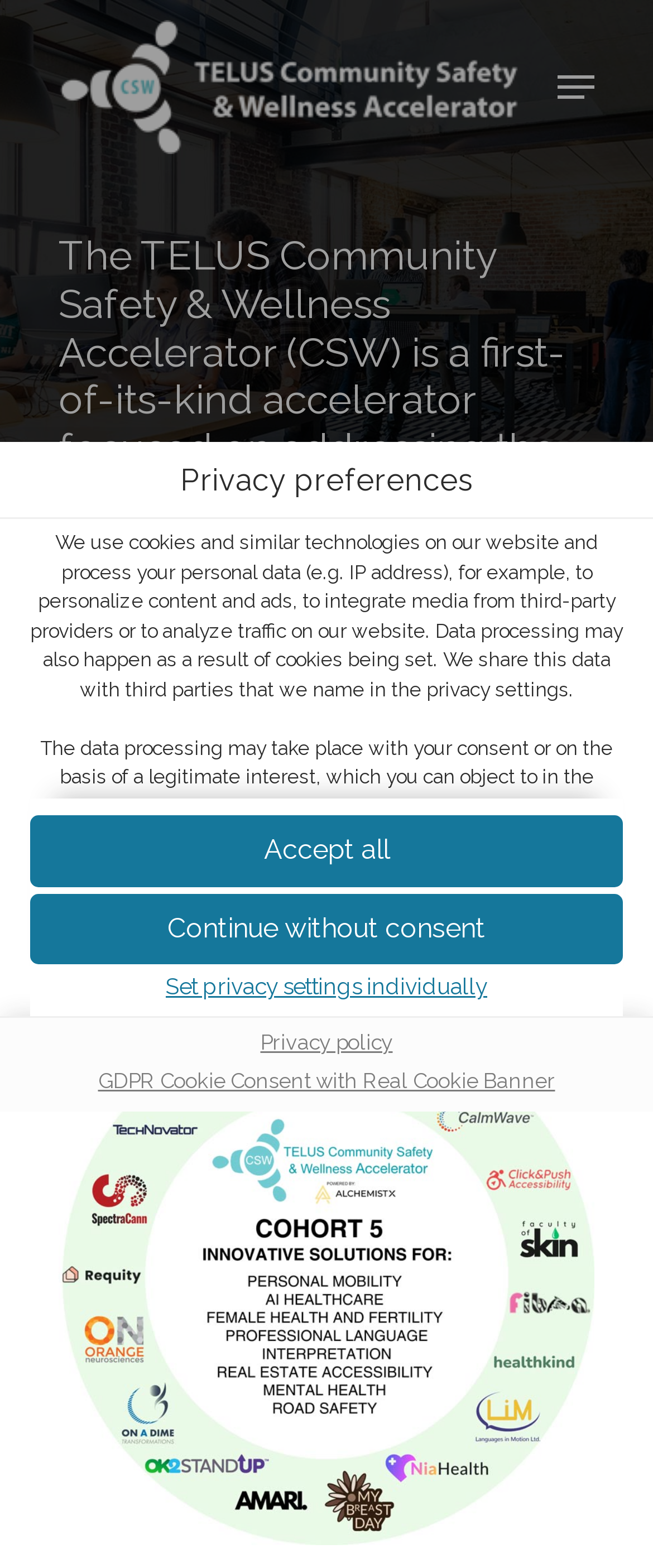Give a one-word or short phrase answer to this question: 
What is the purpose of the 'Set privacy settings individually' button?

Customize privacy settings